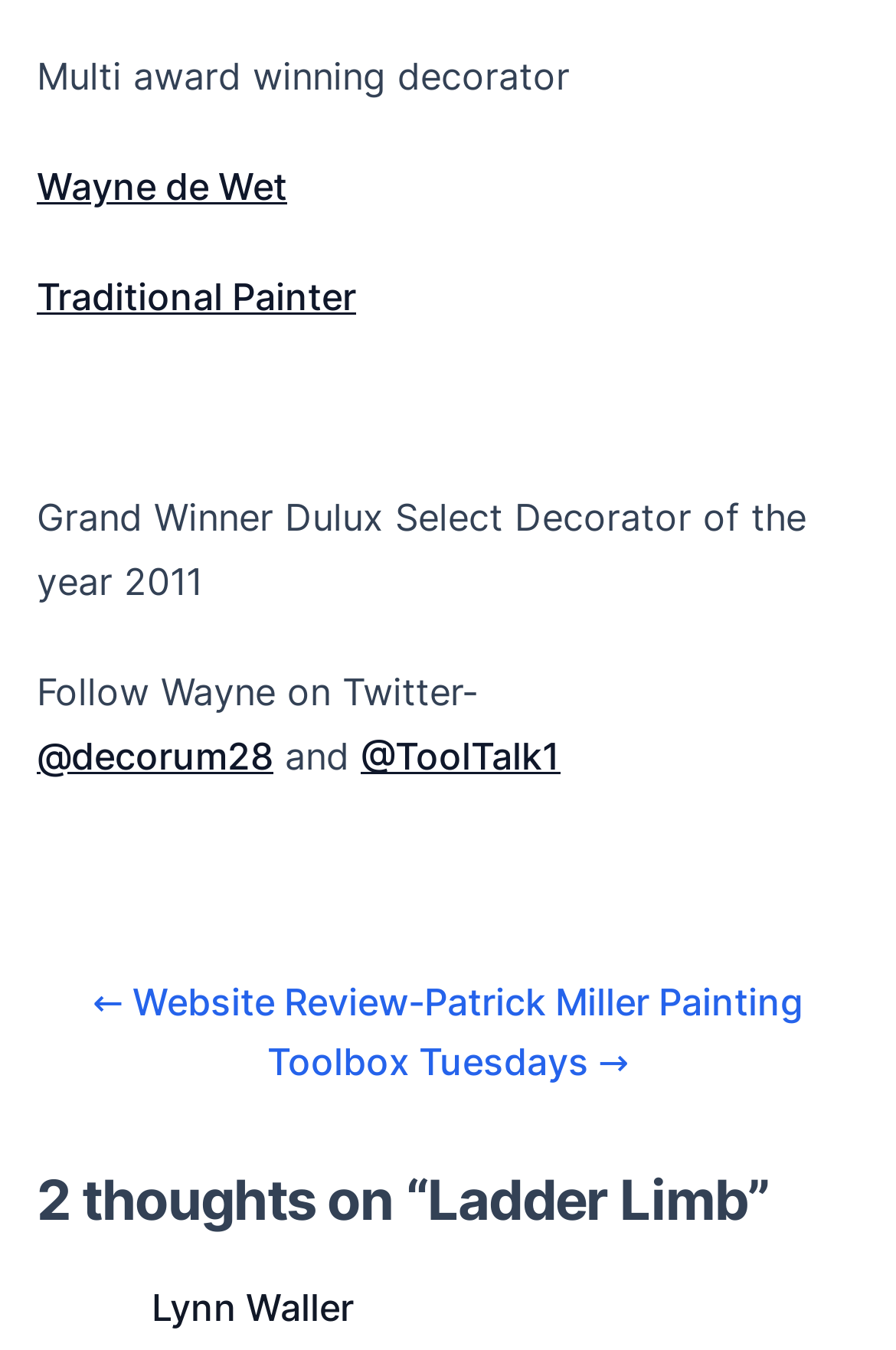Please find the bounding box for the following UI element description. Provide the coordinates in (top-left x, top-left y, bottom-right x, bottom-right y) format, with values between 0 and 1: Wayne de Wet

[0.041, 0.121, 0.321, 0.155]